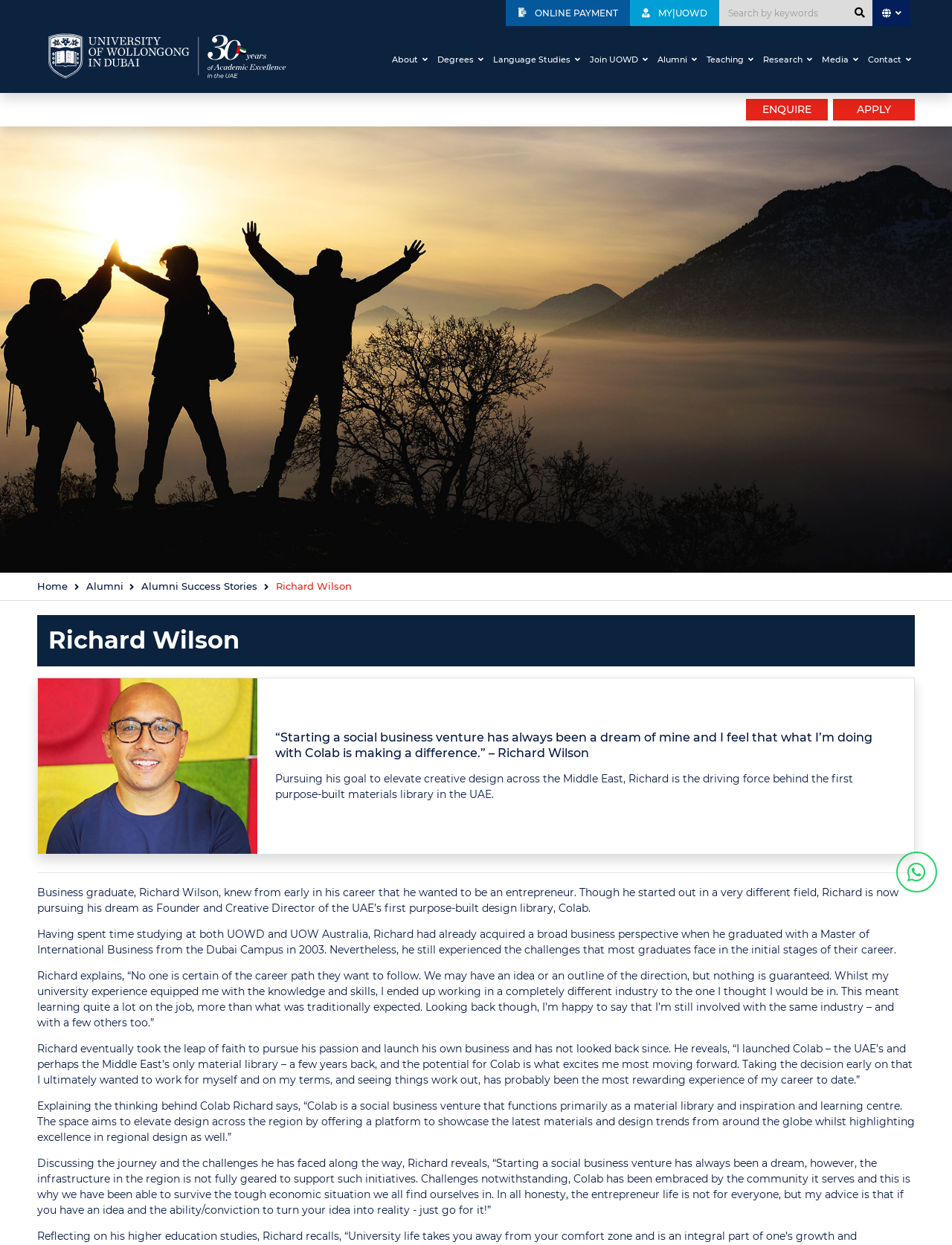Determine the bounding box coordinates of the section I need to click to execute the following instruction: "Enquire about the university". Provide the coordinates as four float numbers between 0 and 1, i.e., [left, top, right, bottom].

[0.784, 0.079, 0.87, 0.097]